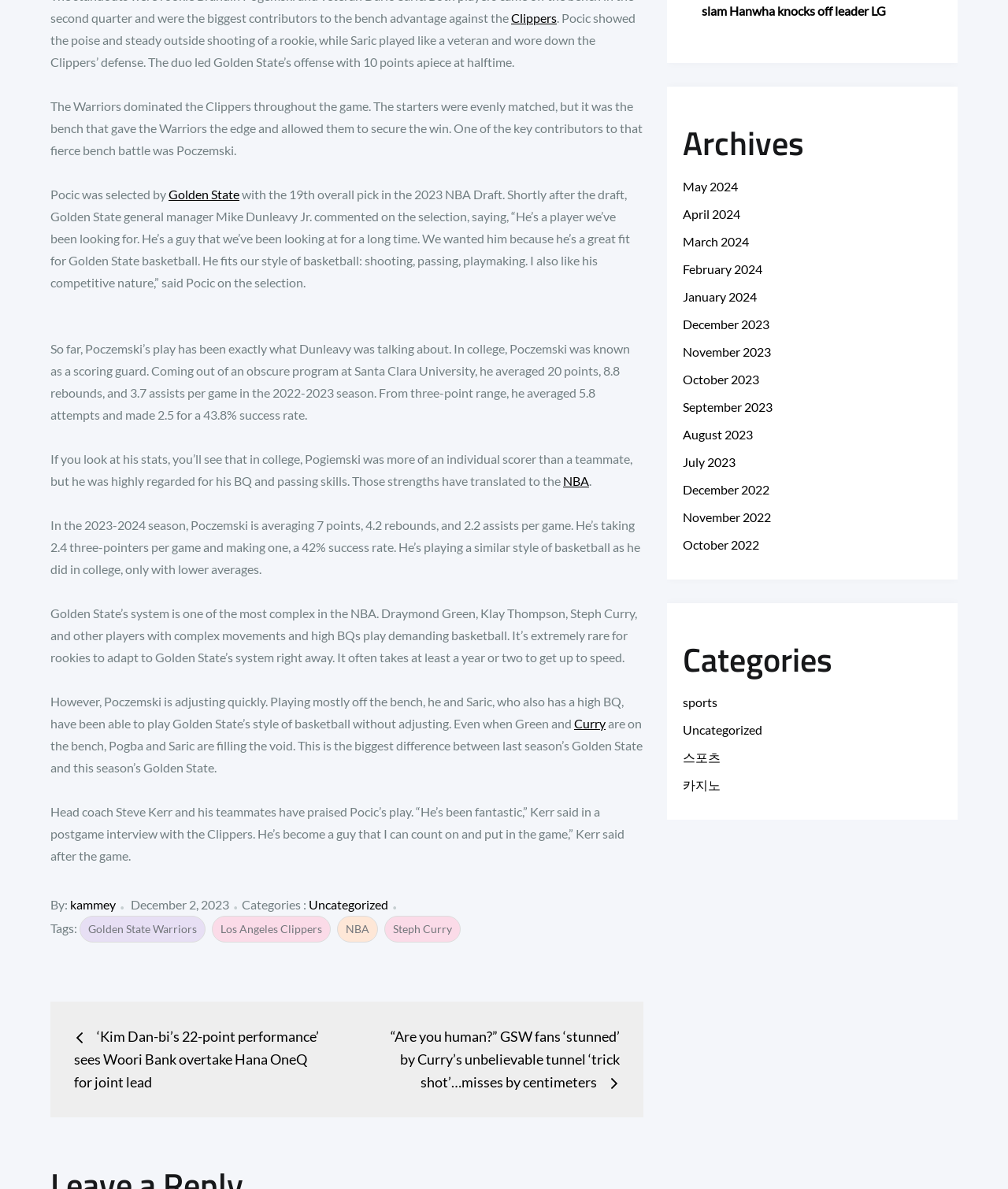Extract the bounding box coordinates of the UI element described by: "스포츠". The coordinates should include four float numbers ranging from 0 to 1, e.g., [left, top, right, bottom].

[0.678, 0.63, 0.715, 0.643]